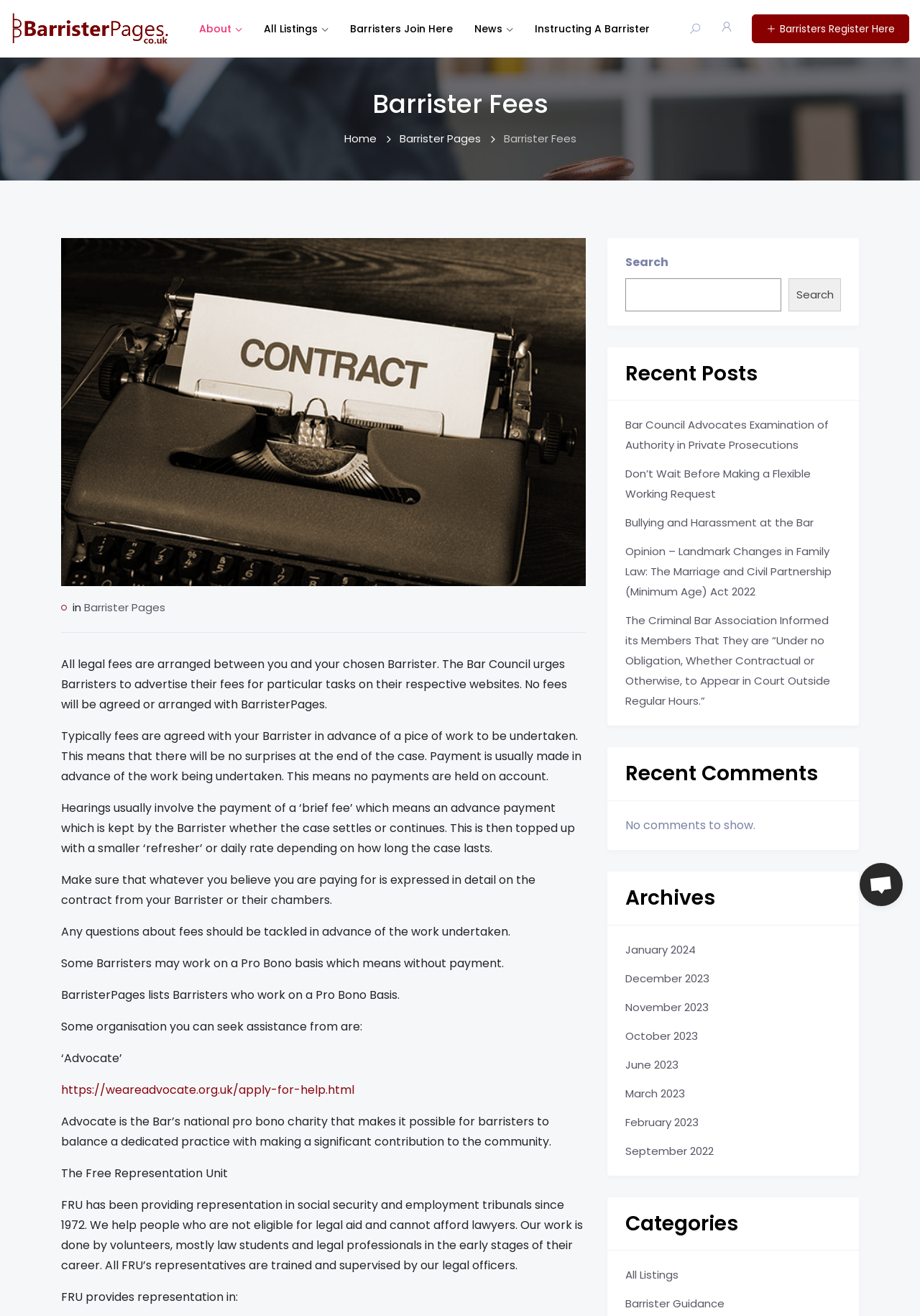Find the bounding box coordinates of the clickable area required to complete the following action: "Click the Australian Airports Association logo".

None